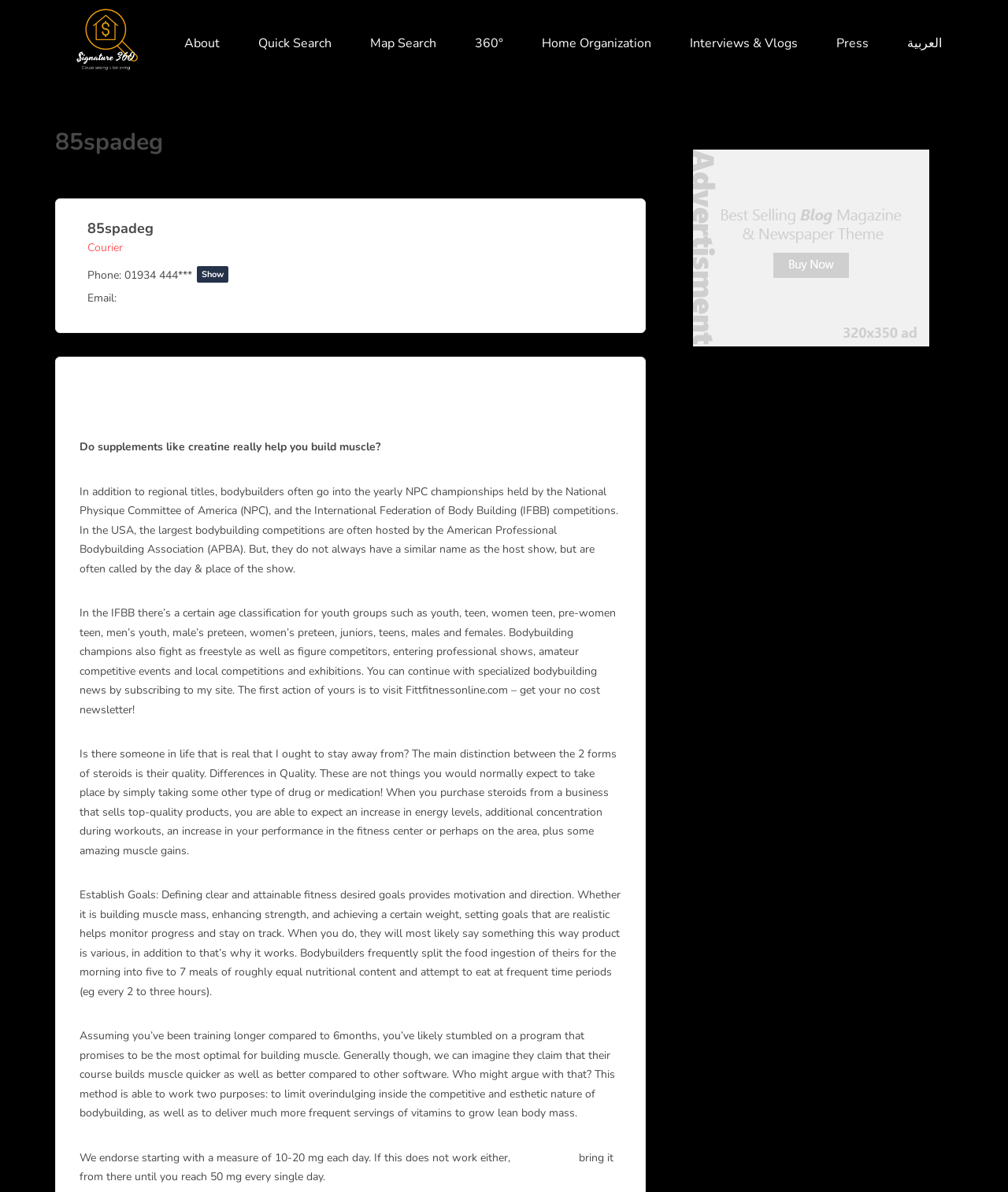Identify the bounding box coordinates of the section to be clicked to complete the task described by the following instruction: "Click the 'About' link". The coordinates should be four float numbers between 0 and 1, formatted as [left, top, right, bottom].

[0.183, 0.021, 0.218, 0.044]